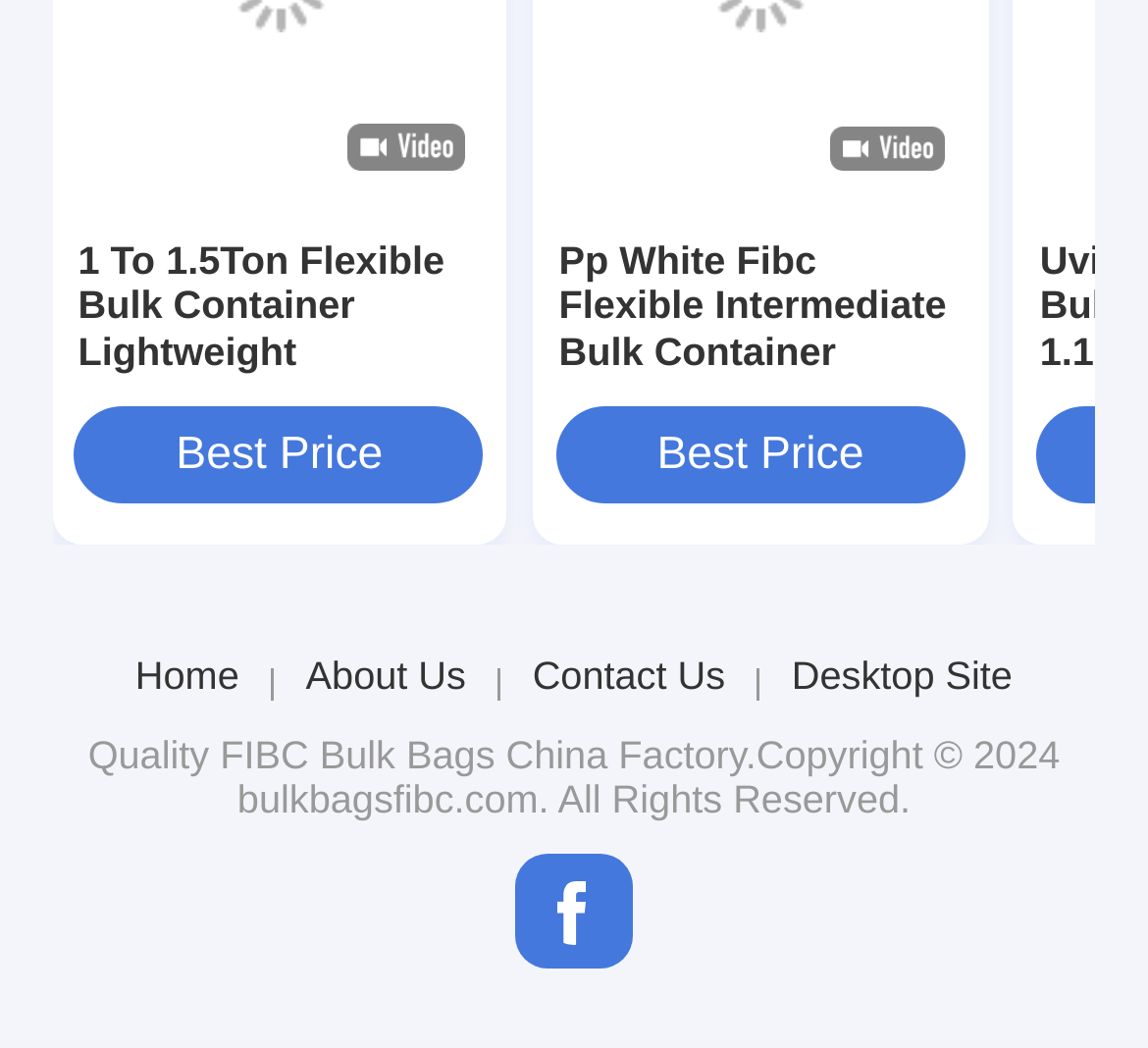Please identify the bounding box coordinates of the clickable region that I should interact with to perform the following instruction: "Visit company's Facebook page". The coordinates should be expressed as four float numbers between 0 and 1, i.e., [left, top, right, bottom].

[0.449, 0.814, 0.551, 0.925]